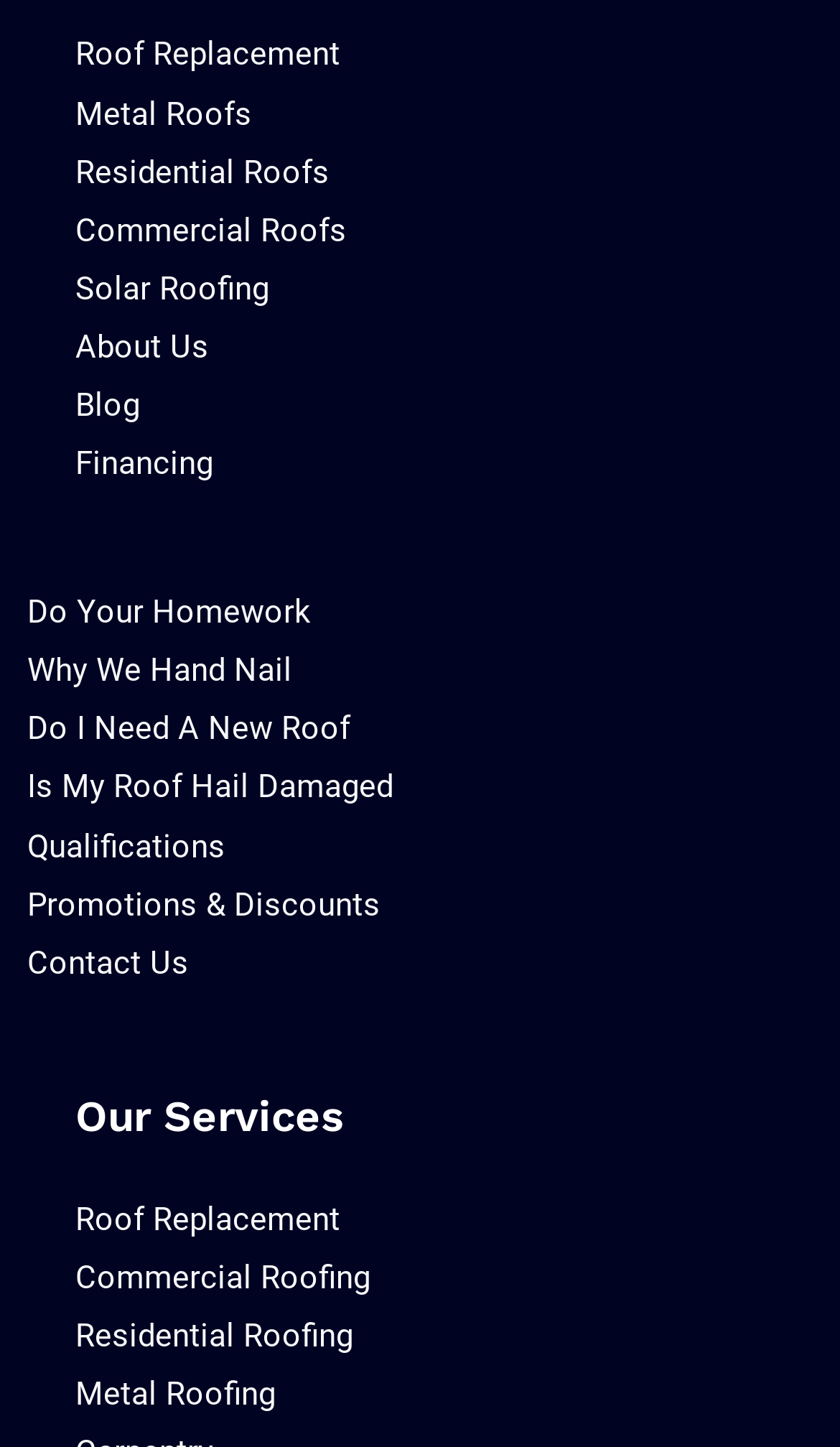How many links are in the 'Site Navigation' section?
Please provide a single word or phrase as the answer based on the screenshot.

9